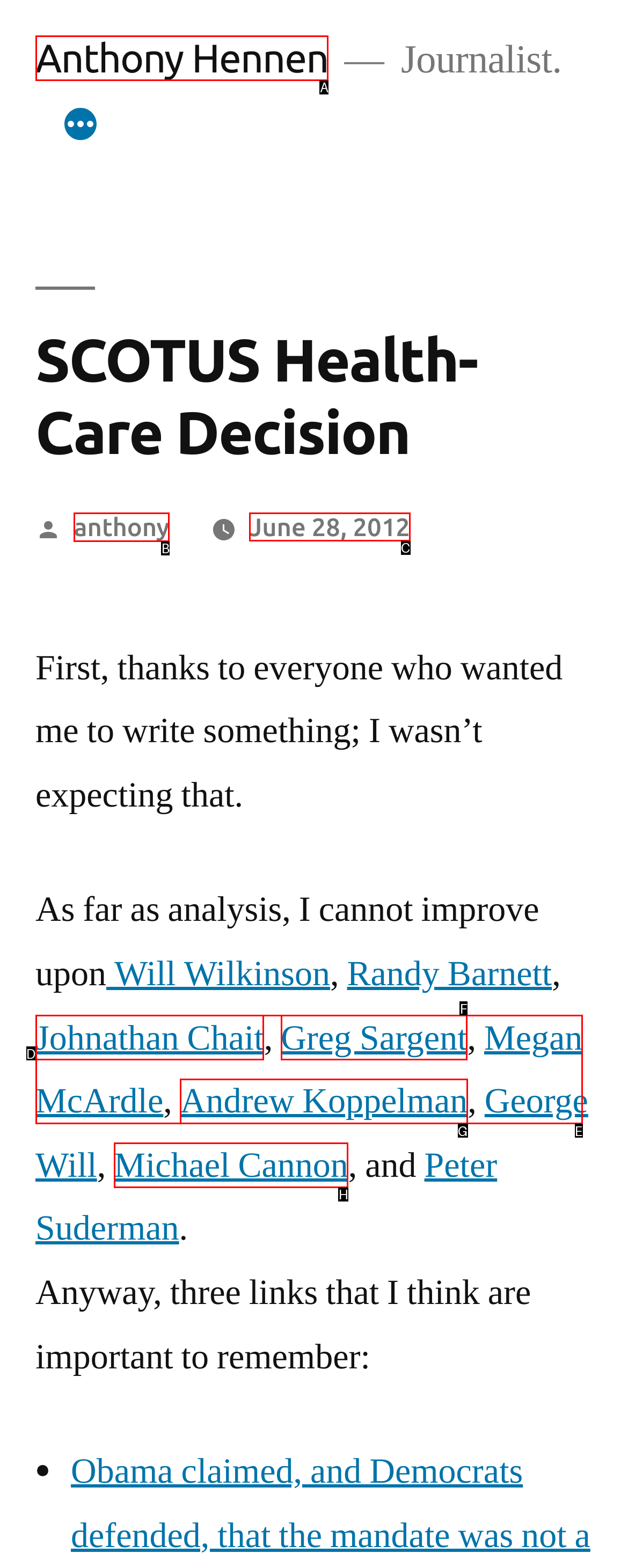Determine the HTML element to be clicked to complete the task: Read the post from June 28, 2012. Answer by giving the letter of the selected option.

C